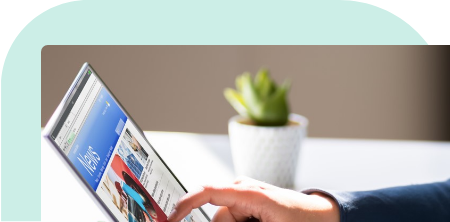Based on the image, please respond to the question with as much detail as possible:
What is in the white pot?

In the background of the image, there is a small green plant placed in a white pot, which adds a touch of nature to the workspace and contributes to a fresh and inviting atmosphere.